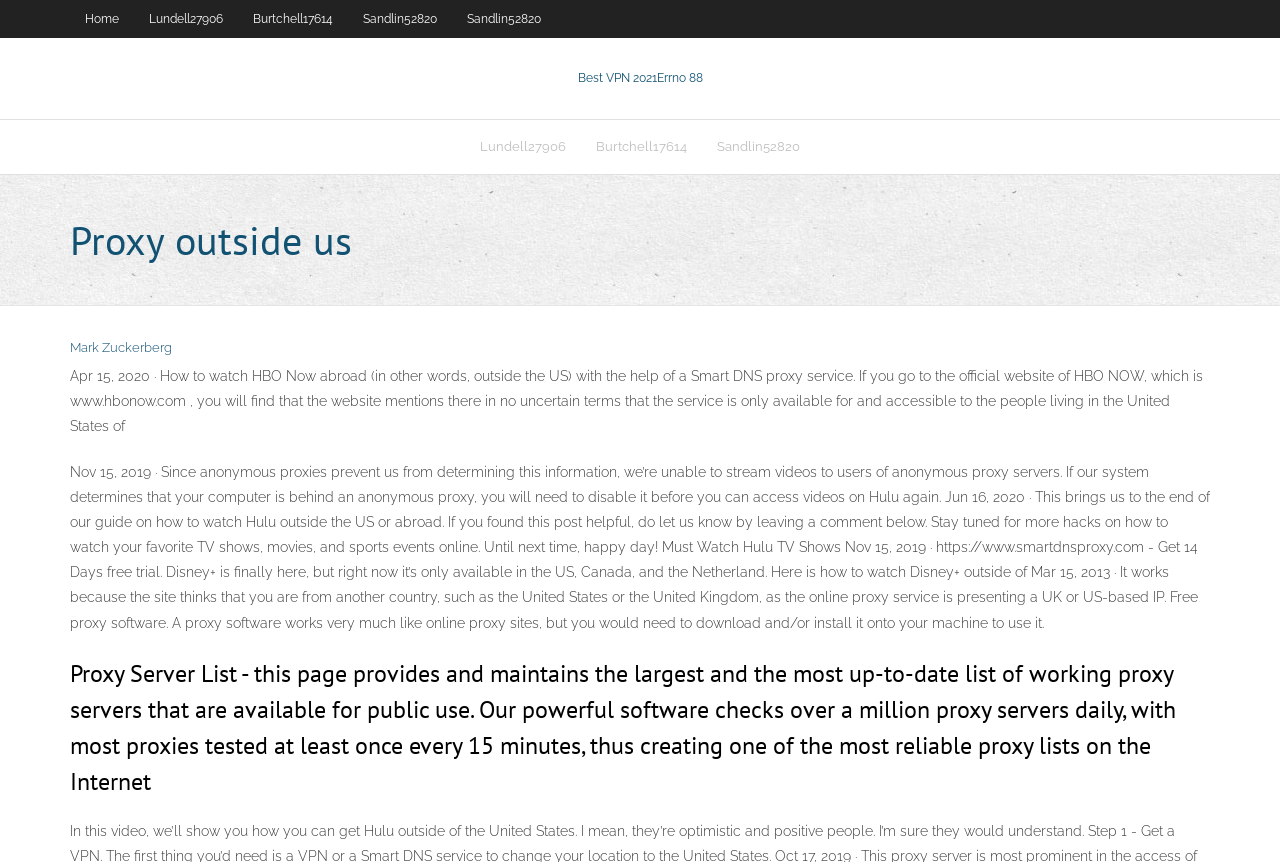How many links are on the webpage? Based on the screenshot, please respond with a single word or phrase.

9